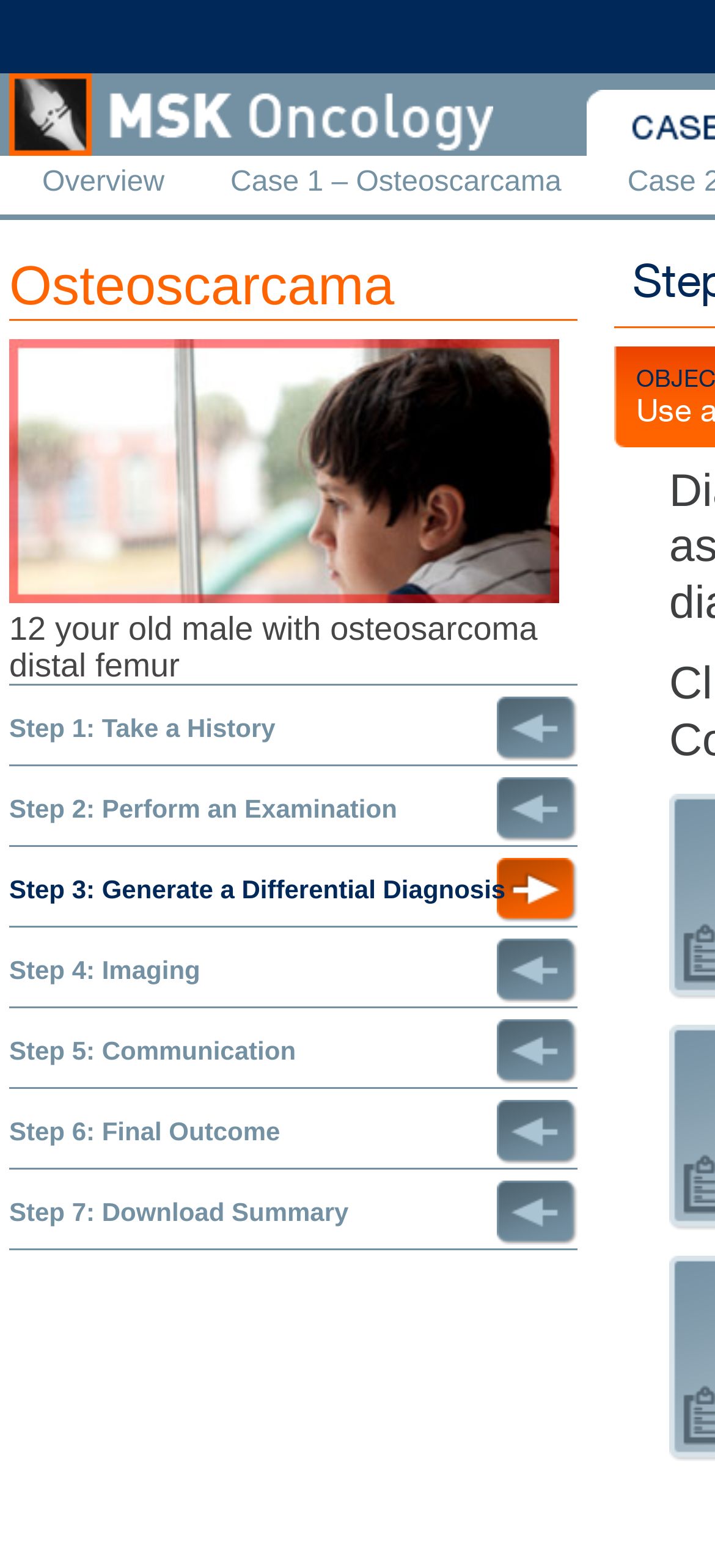What is the type of image displayed on the webpage? Using the information from the screenshot, answer with a single word or phrase.

photo